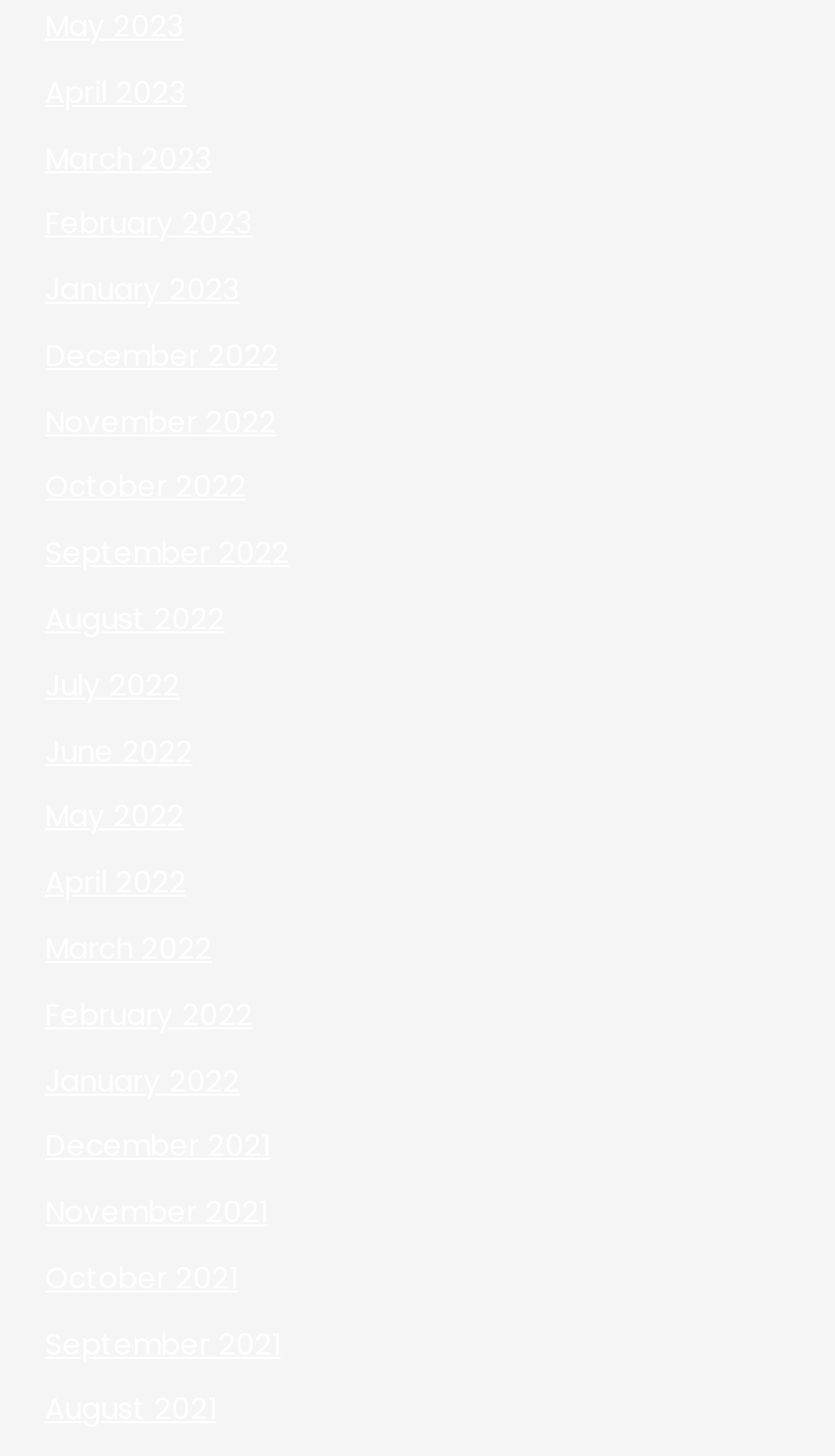Locate the bounding box coordinates of the area where you should click to accomplish the instruction: "View September 2021".

[0.054, 0.909, 0.336, 0.937]